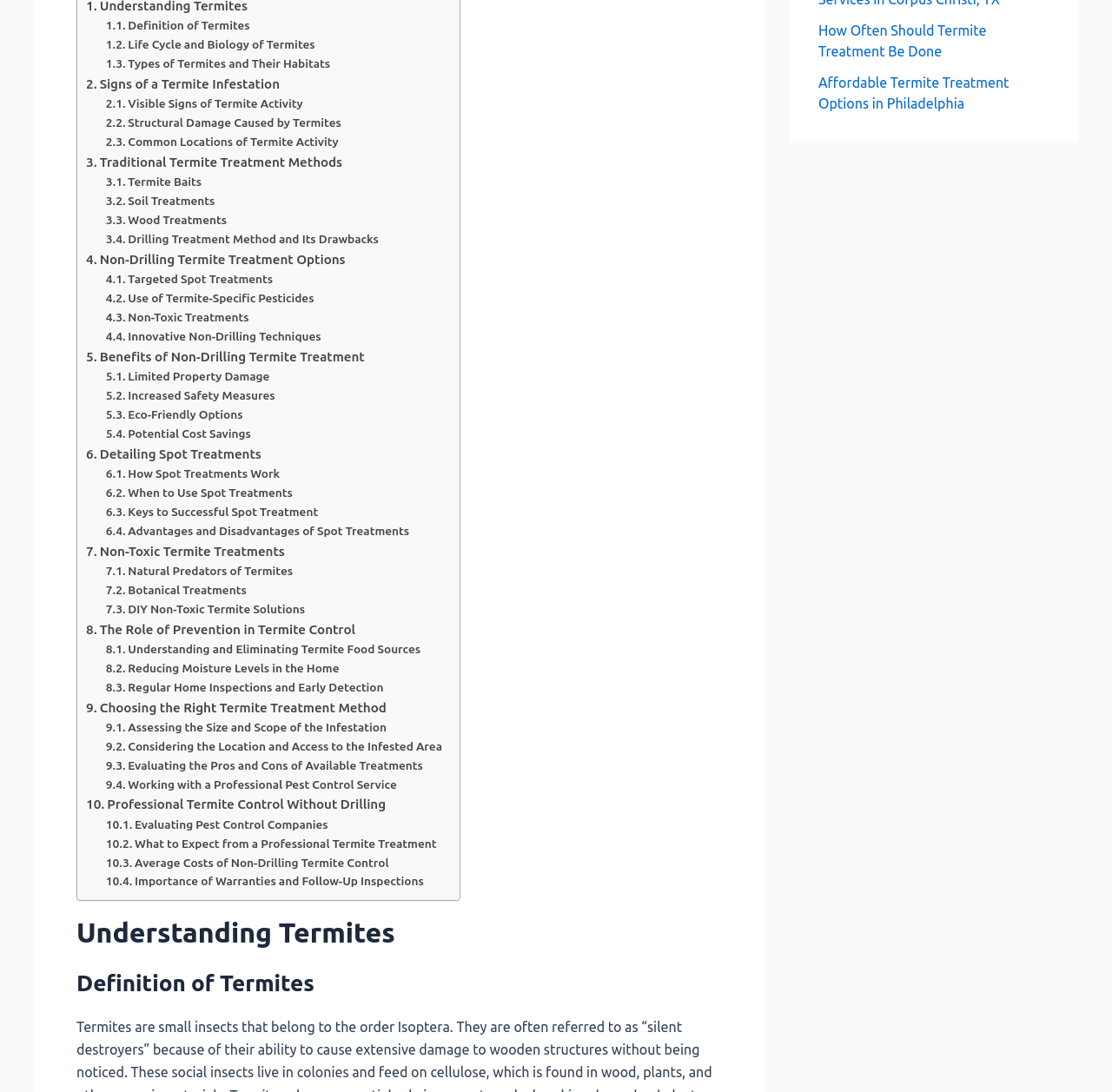Using the description: "DIY Non-Toxic Termite Solutions", identify the bounding box of the corresponding UI element in the screenshot.

[0.095, 0.549, 0.274, 0.567]